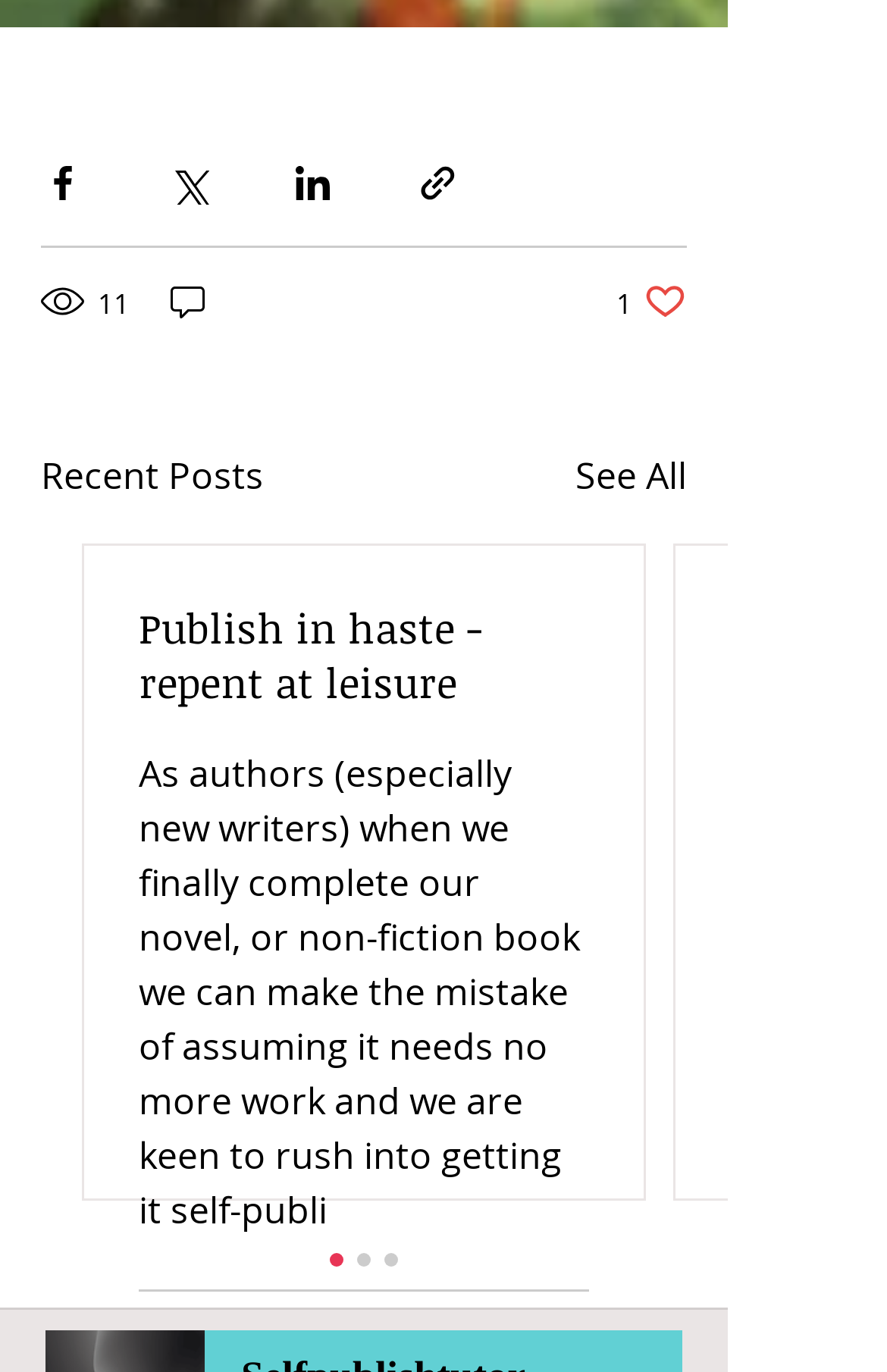Please find the bounding box coordinates of the element that must be clicked to perform the given instruction: "See all recent posts". The coordinates should be four float numbers from 0 to 1, i.e., [left, top, right, bottom].

[0.649, 0.327, 0.774, 0.367]